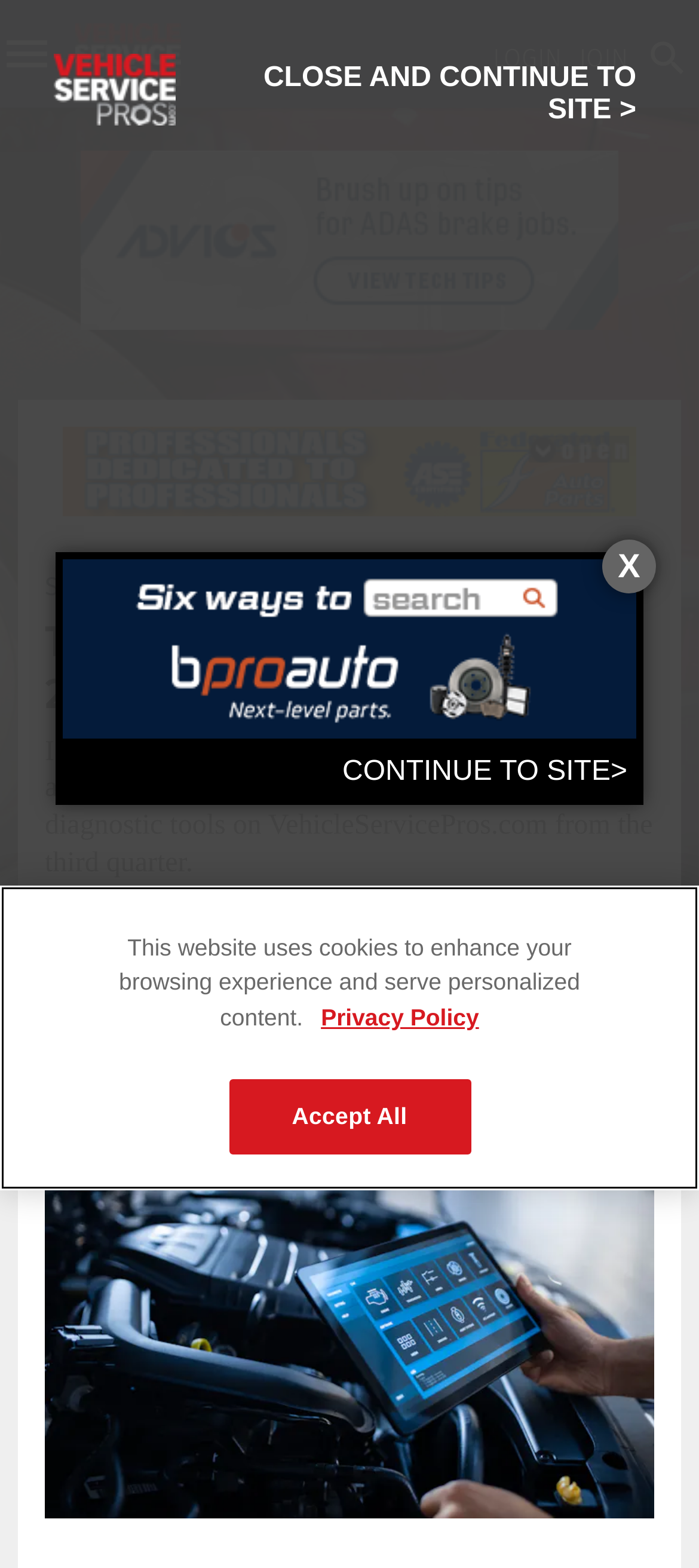Please specify the bounding box coordinates of the area that should be clicked to accomplish the following instruction: "Login to the website". The coordinates should consist of four float numbers between 0 and 1, i.e., [left, top, right, bottom].

[0.705, 0.027, 0.803, 0.046]